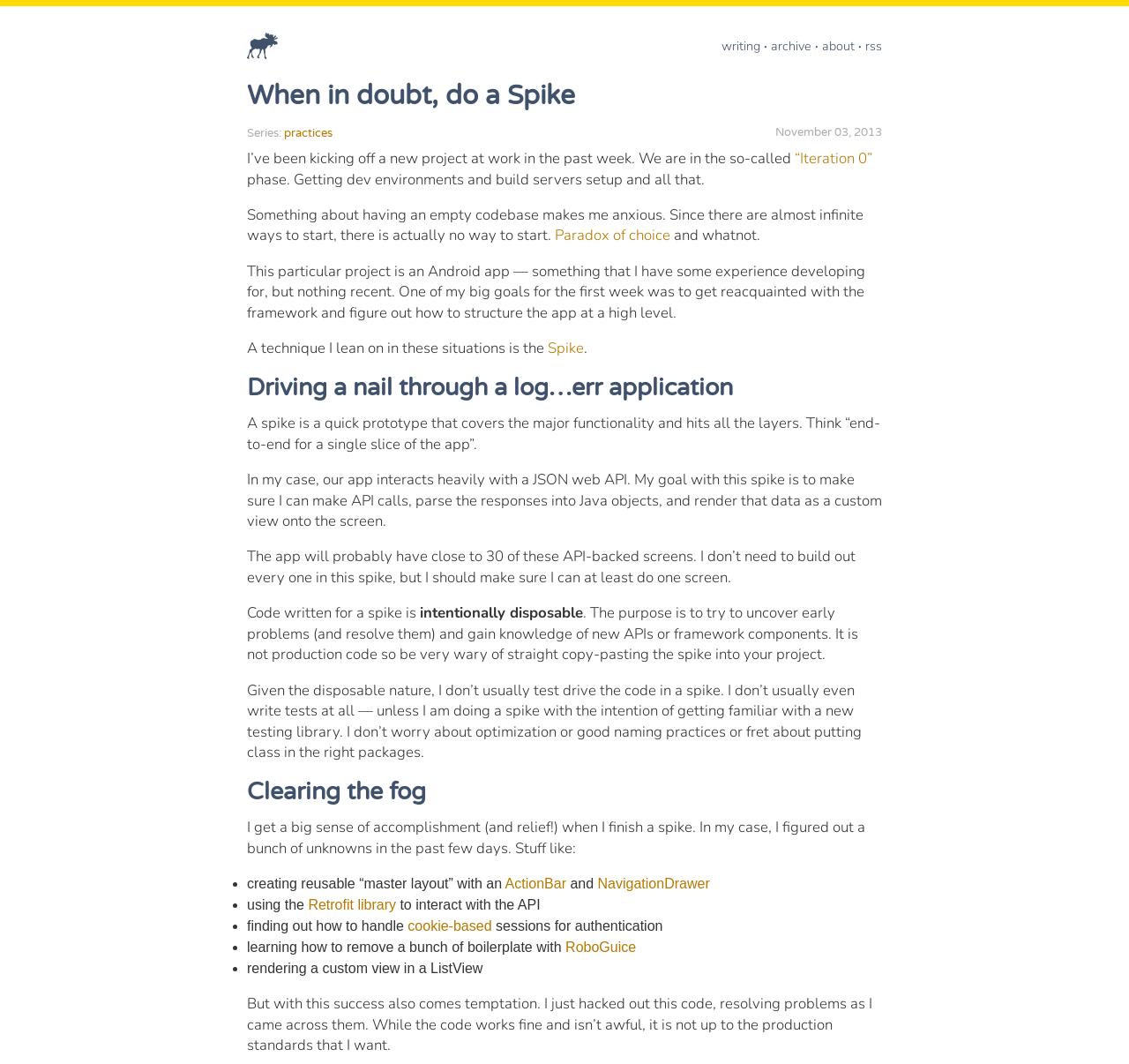Identify the bounding box for the UI element specified in this description: "Retrofit library". The coordinates must be four float numbers between 0 and 1, formatted as [left, top, right, bottom].

[0.273, 0.843, 0.351, 0.857]